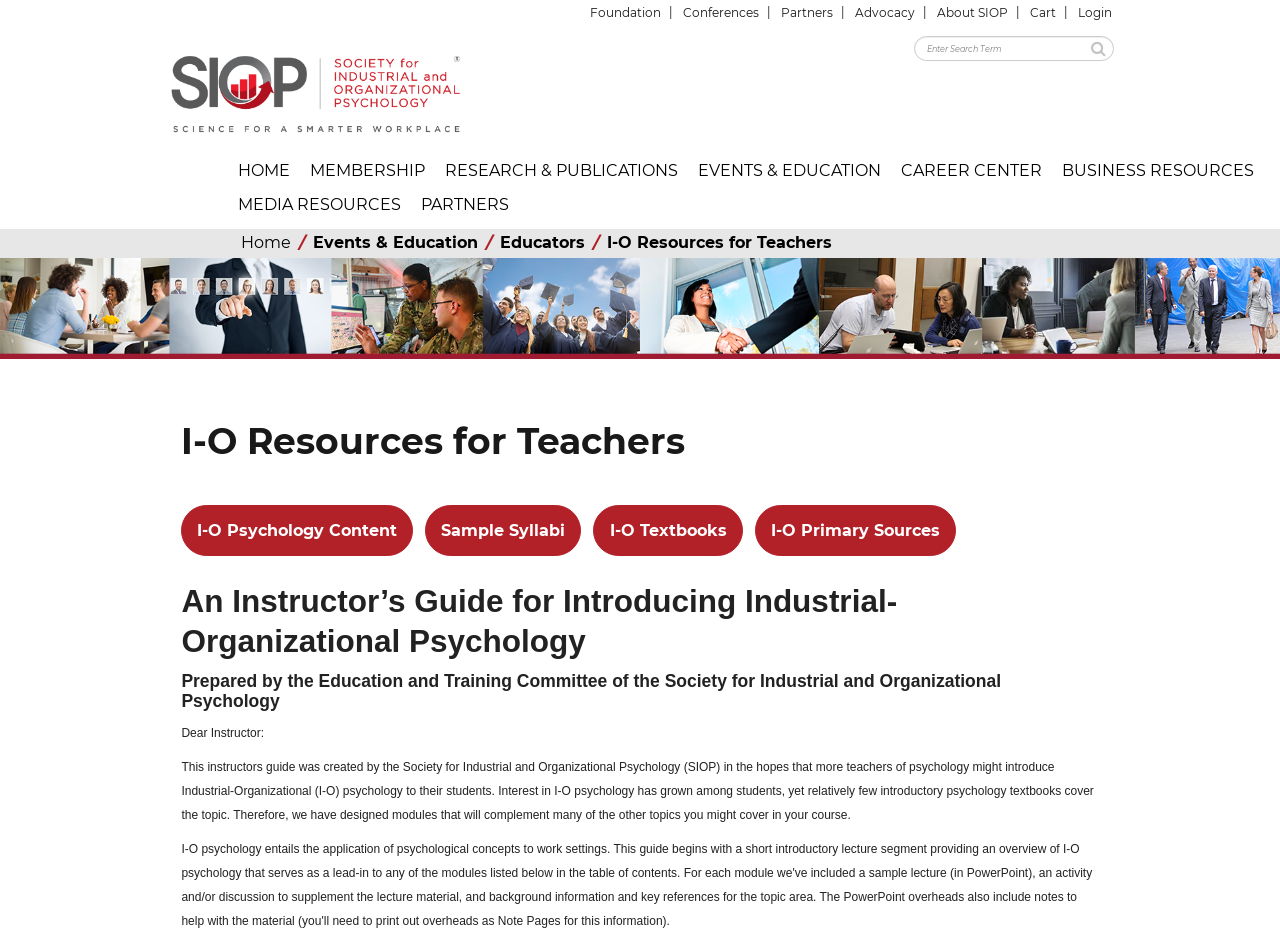Determine the bounding box for the UI element described here: "Events & Education".

[0.245, 0.246, 0.374, 0.266]